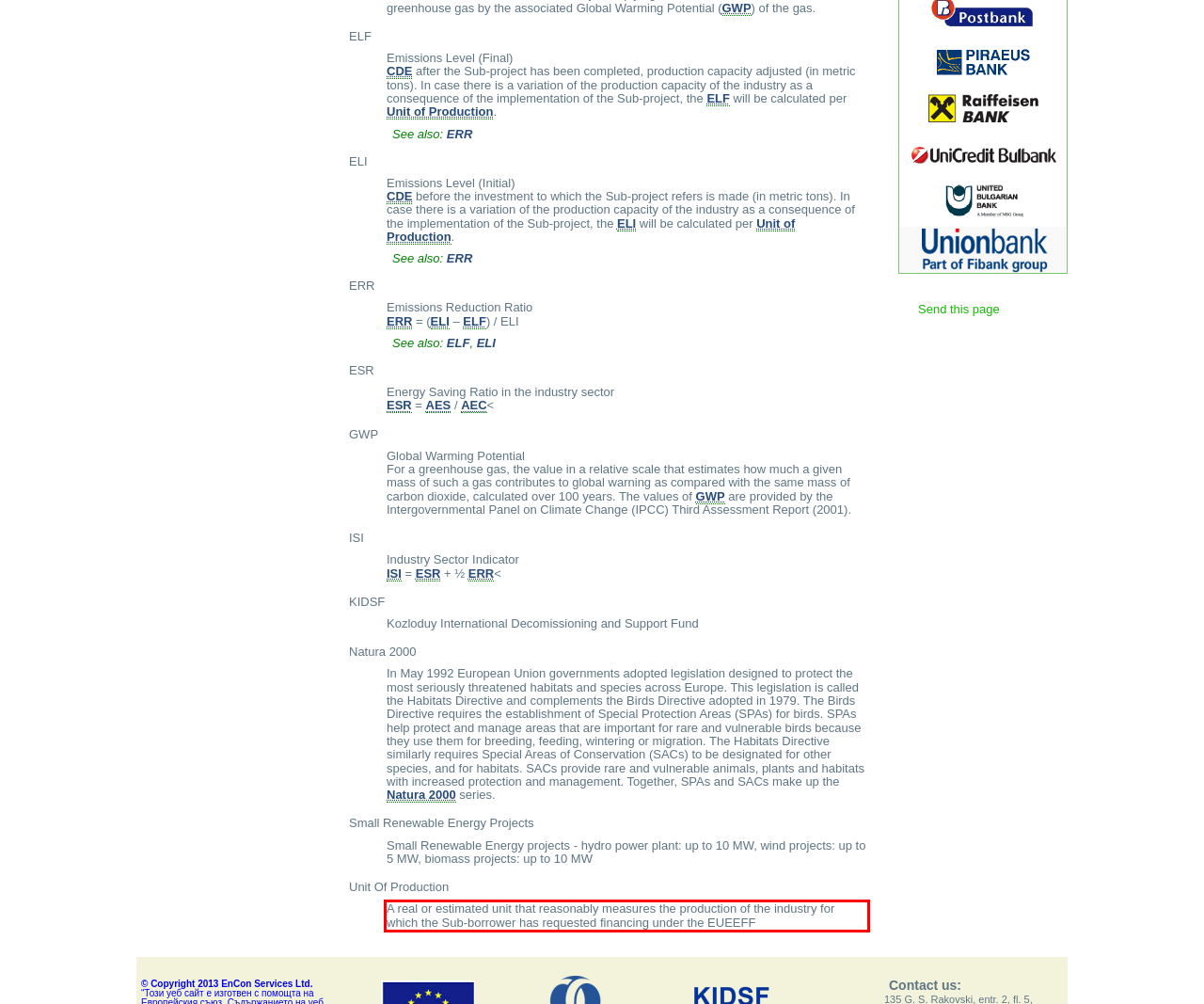Examine the webpage screenshot and use OCR to obtain the text inside the red bounding box.

A real or estimated unit that reasonably measures the production of the industry for which the Sub-borrower has requested financing under the EUEEFF